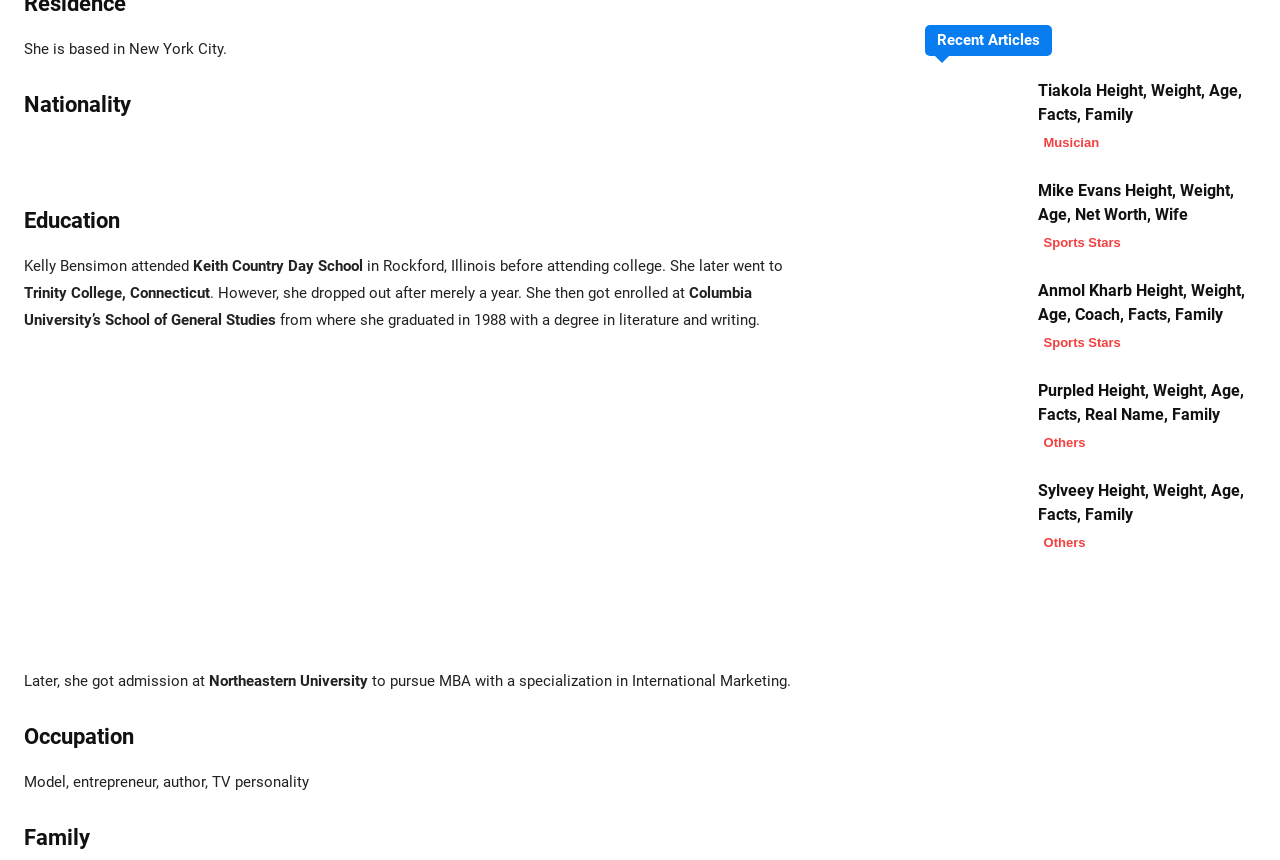What is Kelly Bensimon's occupation?
Make sure to answer the question with a detailed and comprehensive explanation.

The answer can be found in the section 'Occupation' where it is mentioned that Kelly Bensimon is a model, entrepreneur, author, and TV personality.